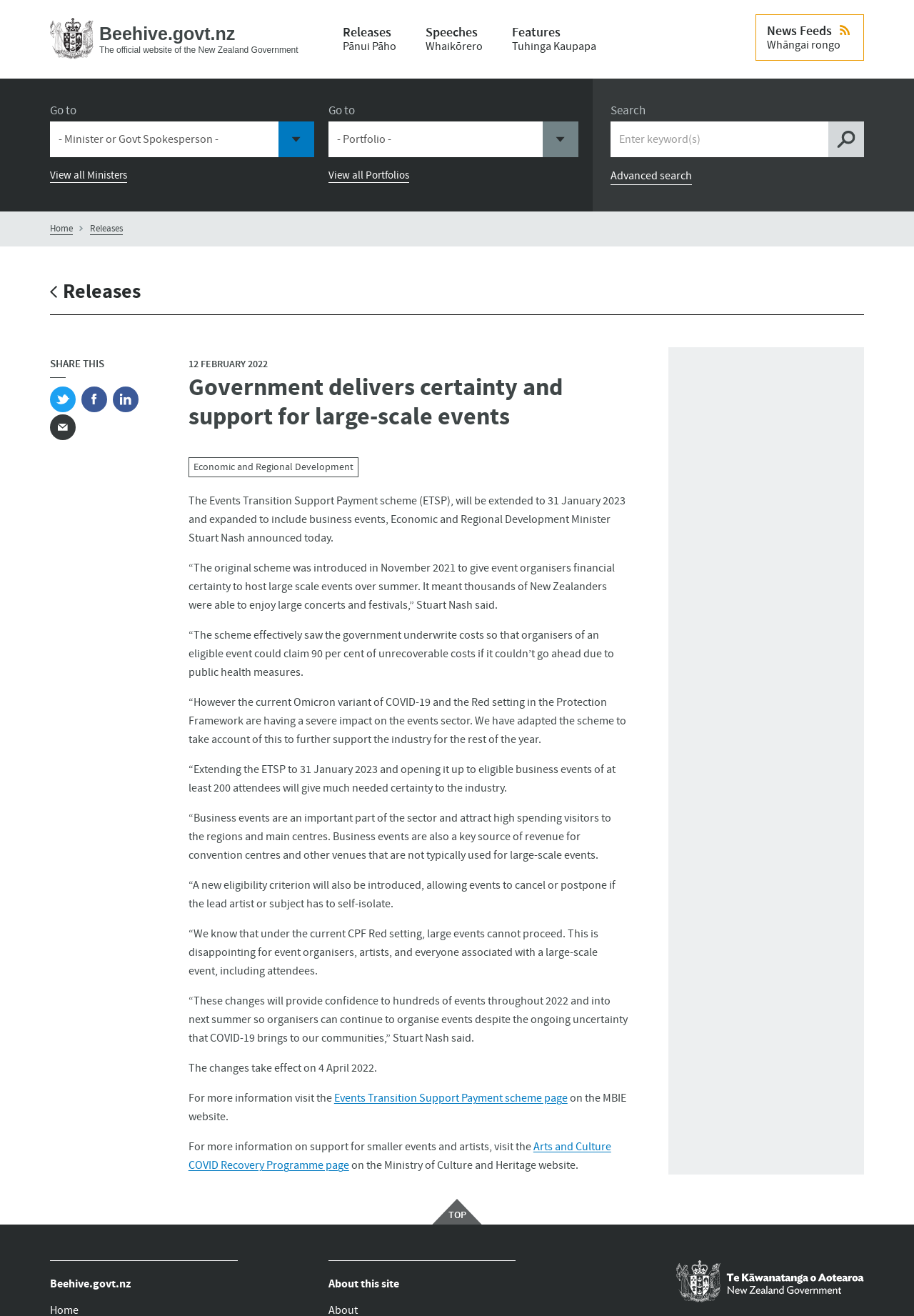Locate the coordinates of the bounding box for the clickable region that fulfills this instruction: "Search for something".

[0.668, 0.092, 0.907, 0.119]